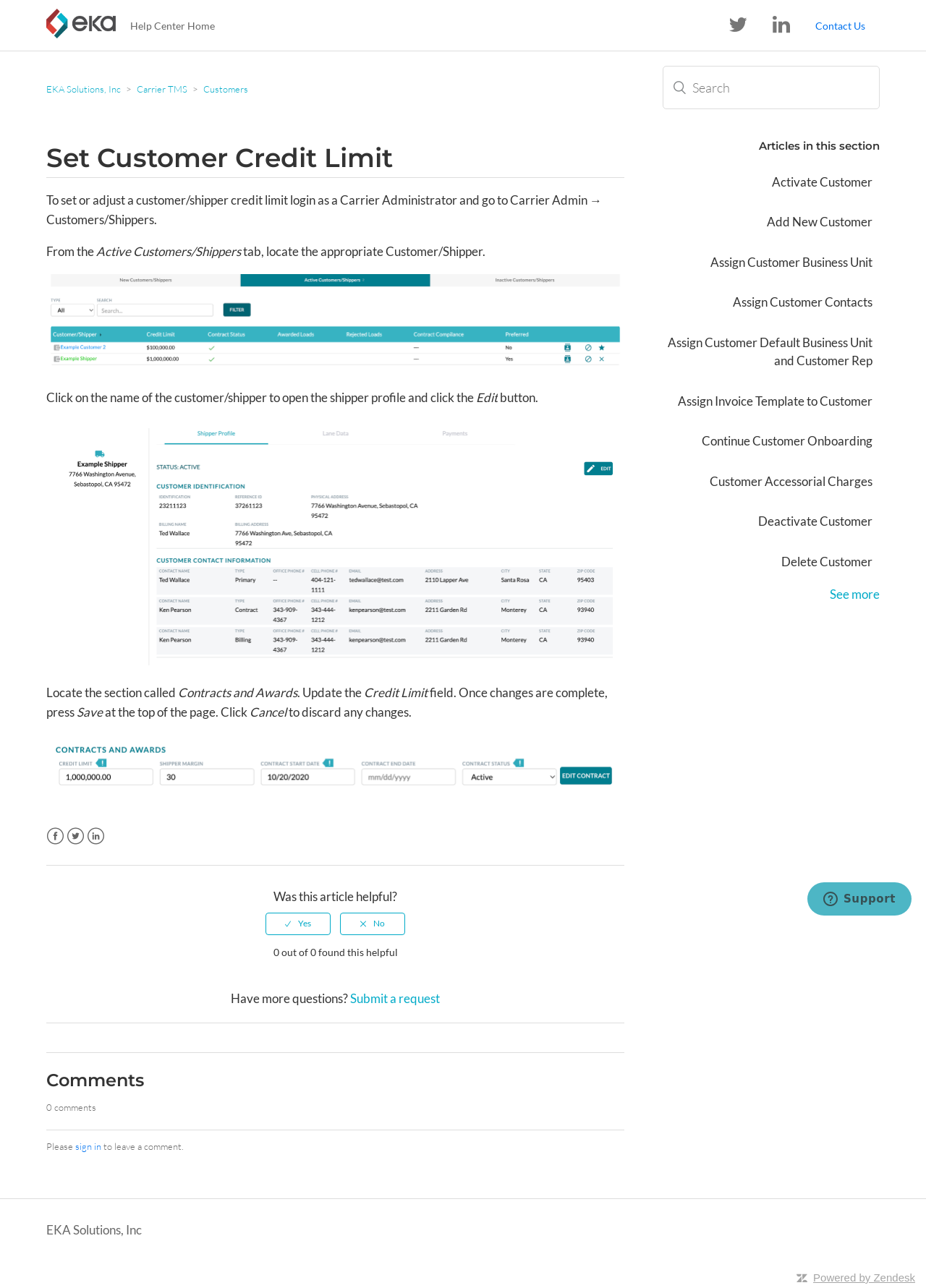Can you give a comprehensive explanation to the question given the content of the image?
What is the section called where the credit limit is updated?

According to the instructions on the webpage, after locating the appropriate customer/shipper, the user needs to click on the name of the customer/shipper to open the shipper profile and click the Edit button. Then, the user needs to locate the section called Contracts and Awards, where the credit limit can be updated.